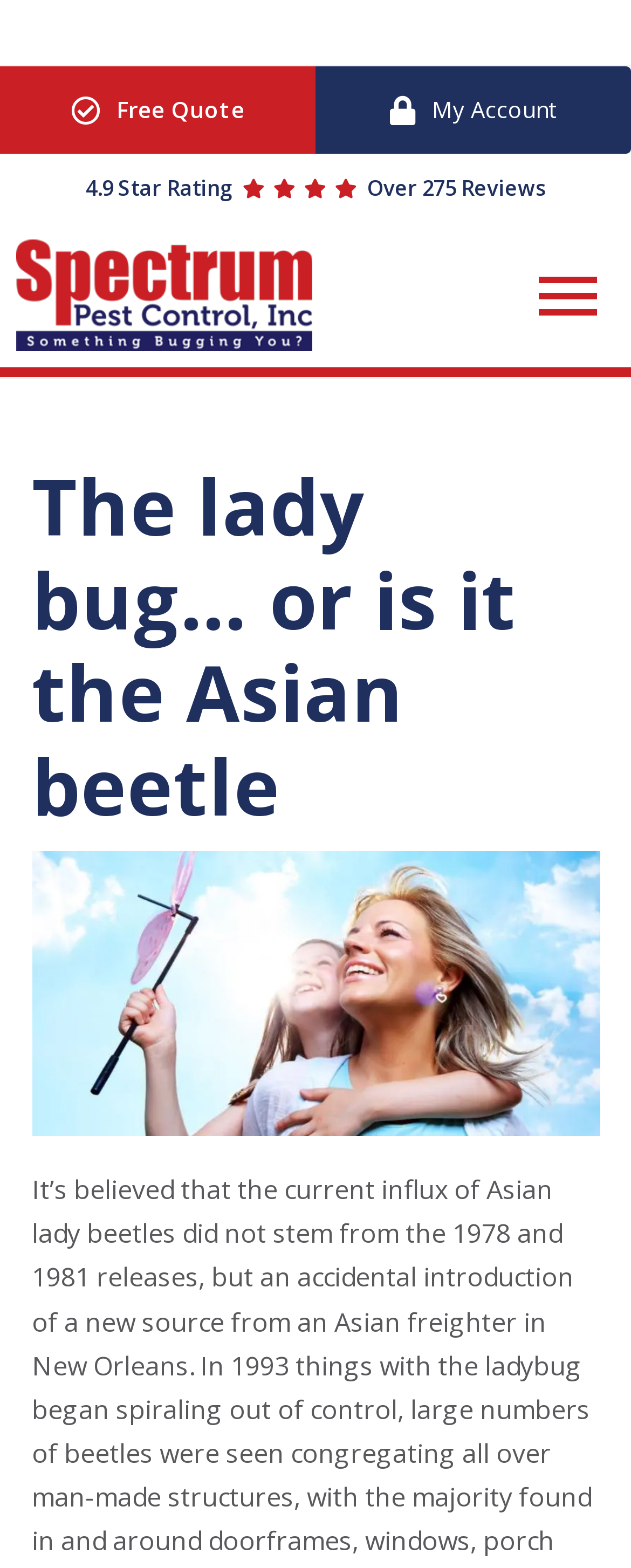Give a comprehensive overview of the webpage, including key elements.

The webpage is about pest control in Pittsburgh, PA, specifically discussing the Asian lady beetle. At the top, there is a 4.9-star rating with over 275 reviews. Below the rating, there are two links: "Free Quote" on the left and "My Account" on the right. 

Underneath these links, there is a section with a heading that reads "The lady bug… or is it the Asian beetle". This heading is centered and takes up most of the width of the page. Below the heading, there is an image that is also centered and takes up a significant portion of the page. The image is related to the topic of the Asian lady beetle.